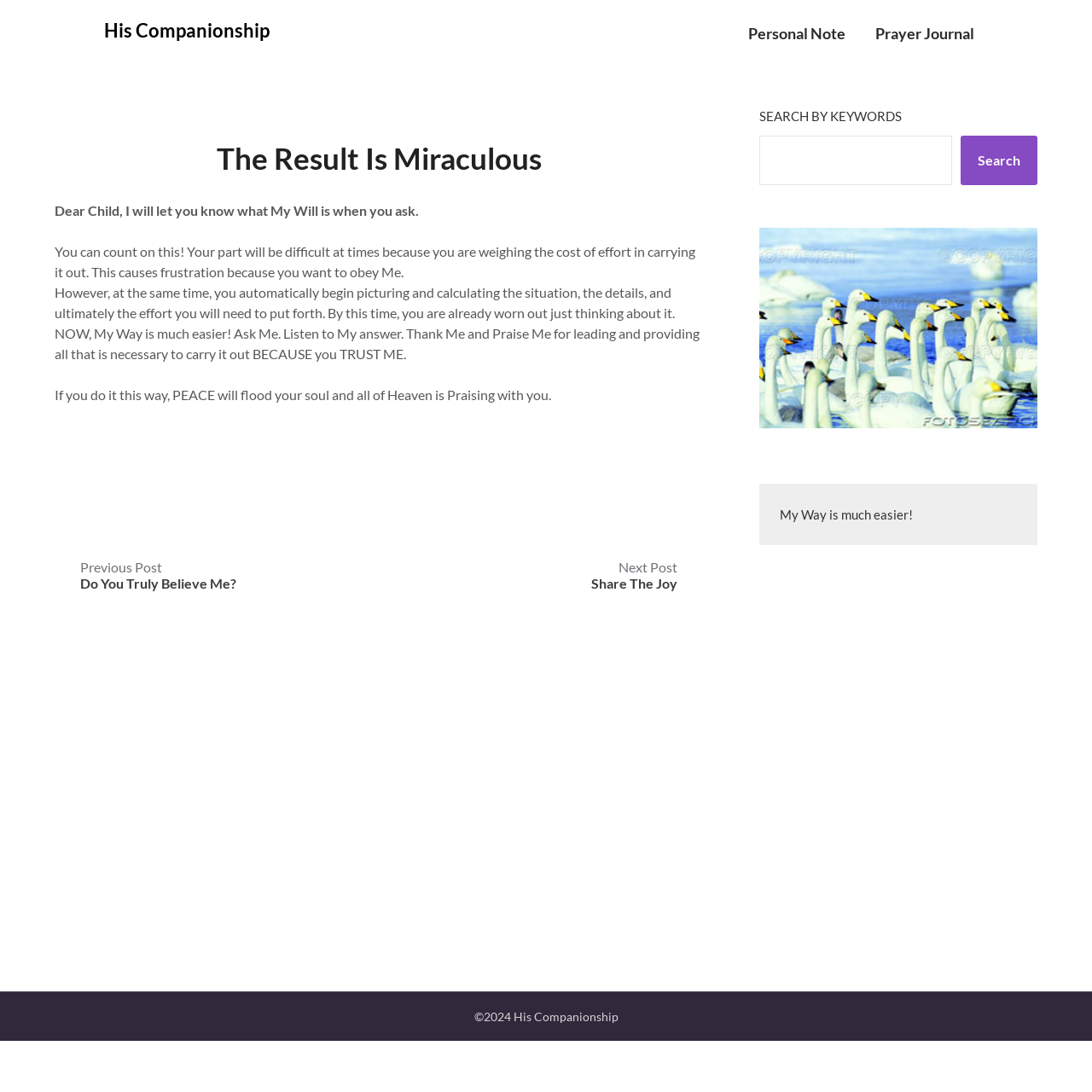Identify the bounding box coordinates of the HTML element based on this description: "Search".

[0.88, 0.124, 0.95, 0.169]